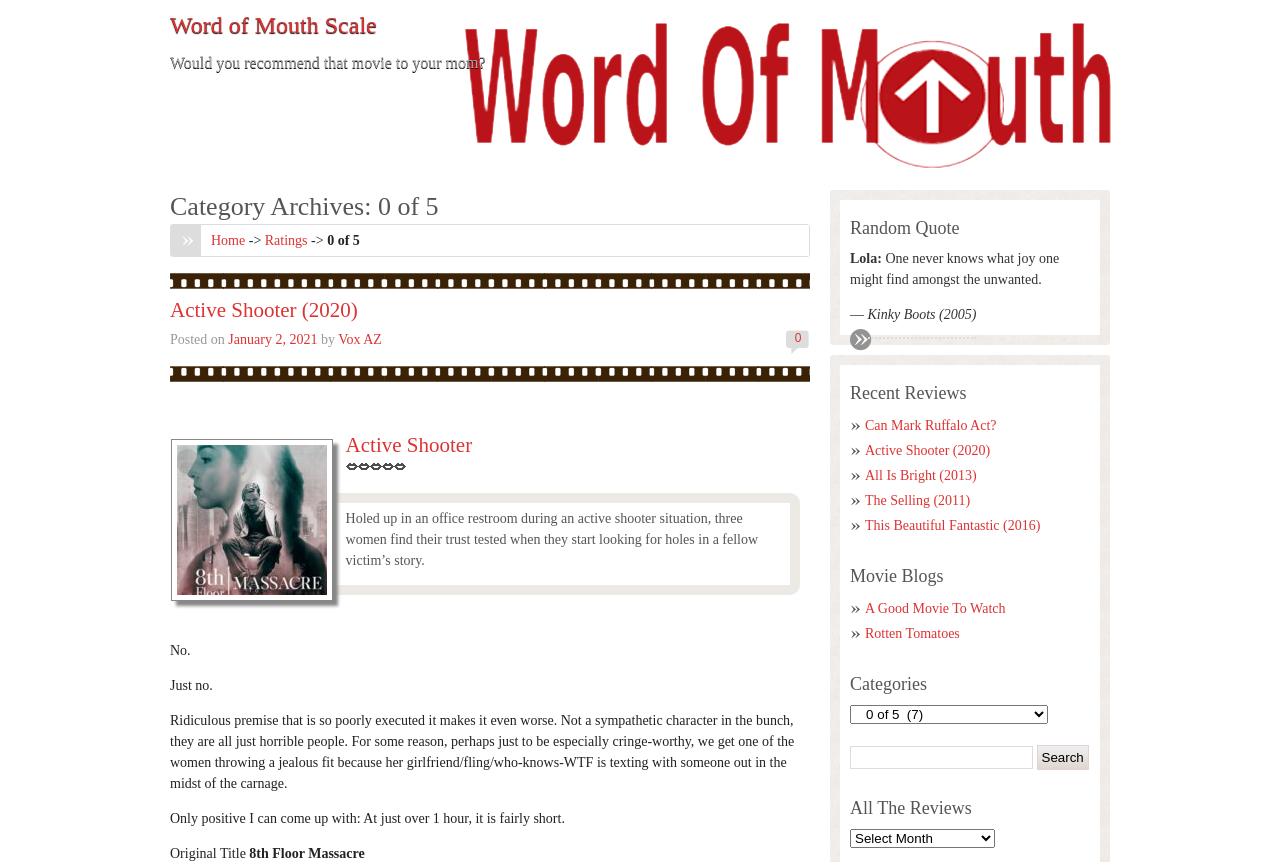Please specify the bounding box coordinates of the area that should be clicked to accomplish the following instruction: "Visit 'About this site'". The coordinates should consist of four float numbers between 0 and 1, i.e., [left, top, right, bottom].

None